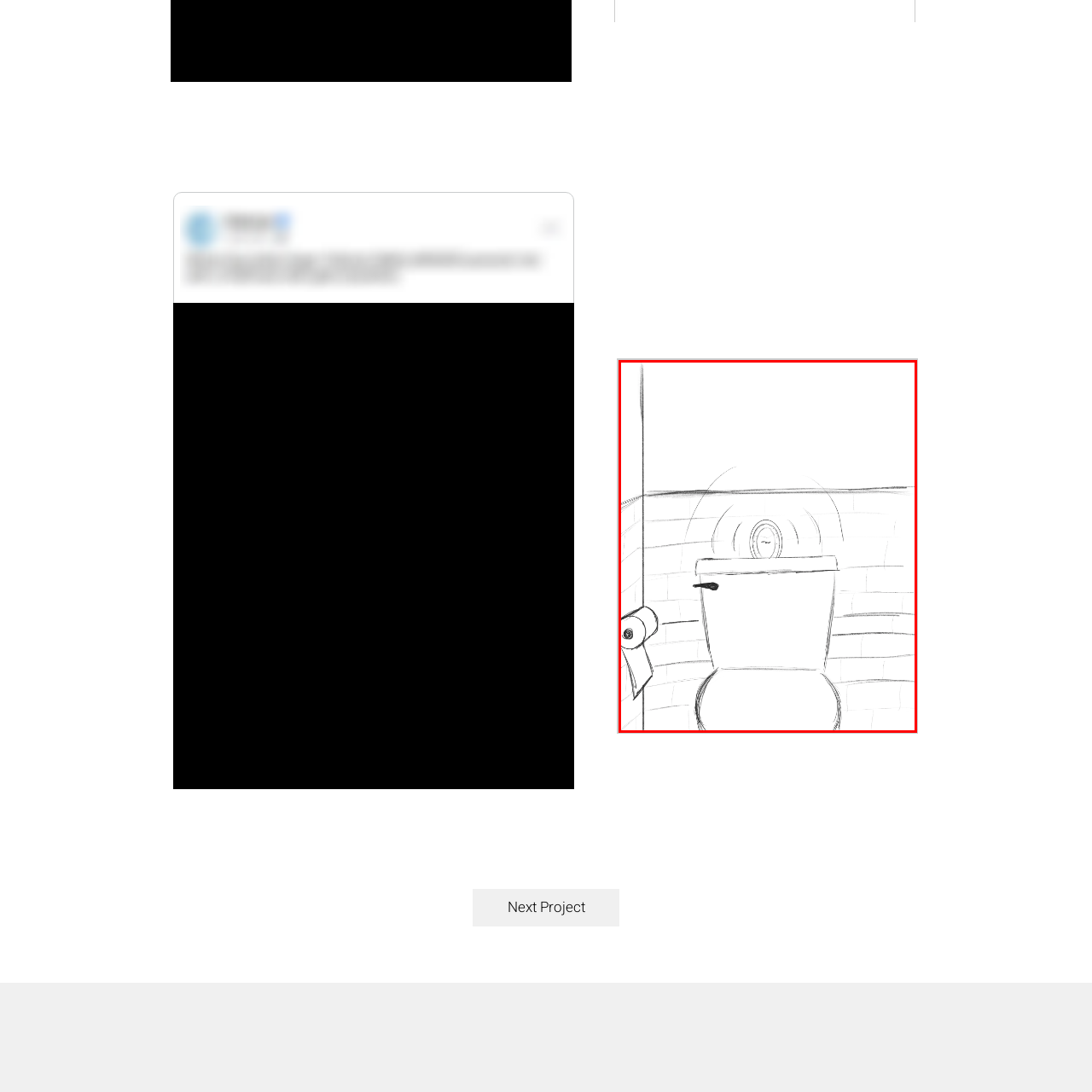Focus on the image within the purple boundary, What is the style of the artwork? 
Answer briefly using one word or phrase.

Minimalistic